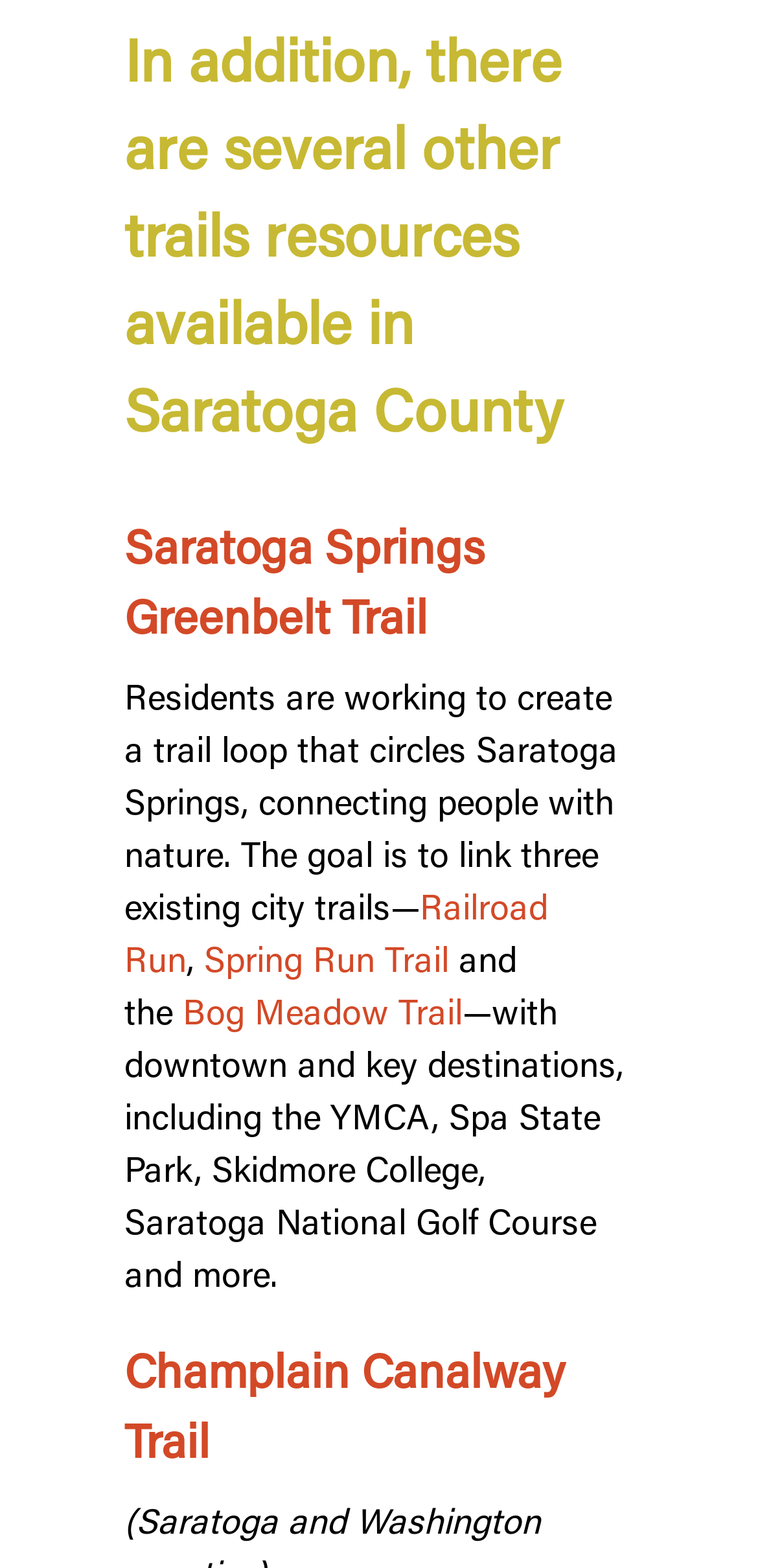Please give a short response to the question using one word or a phrase:
How many trails are mentioned as part of the Saratoga Springs Greenbelt Trail?

Three